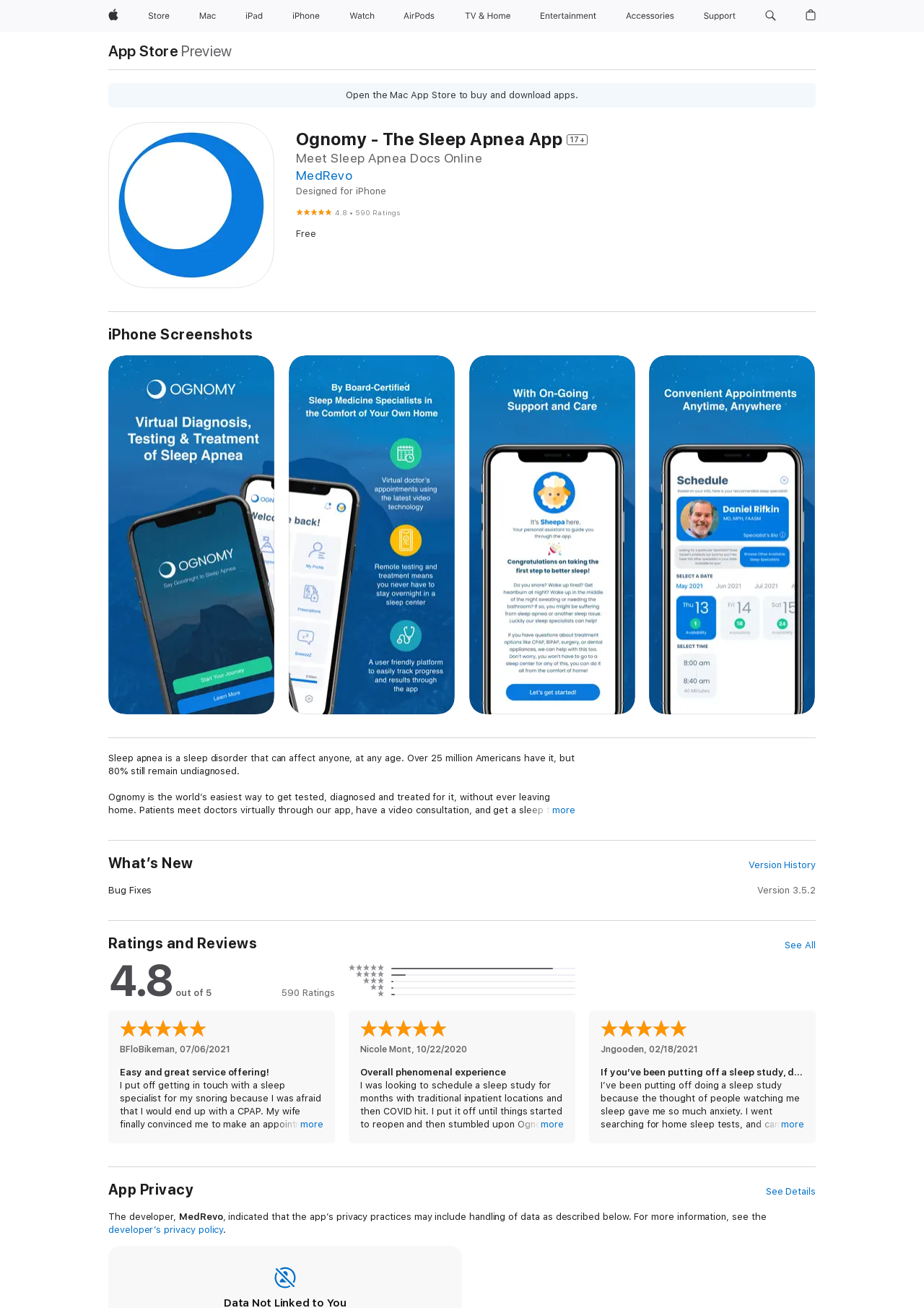What is the price of Ognomy app?
Offer a detailed and exhaustive answer to the question.

The price of Ognomy app can be found in the section 'Designed for iPhone' where it is mentioned as 'Free'.